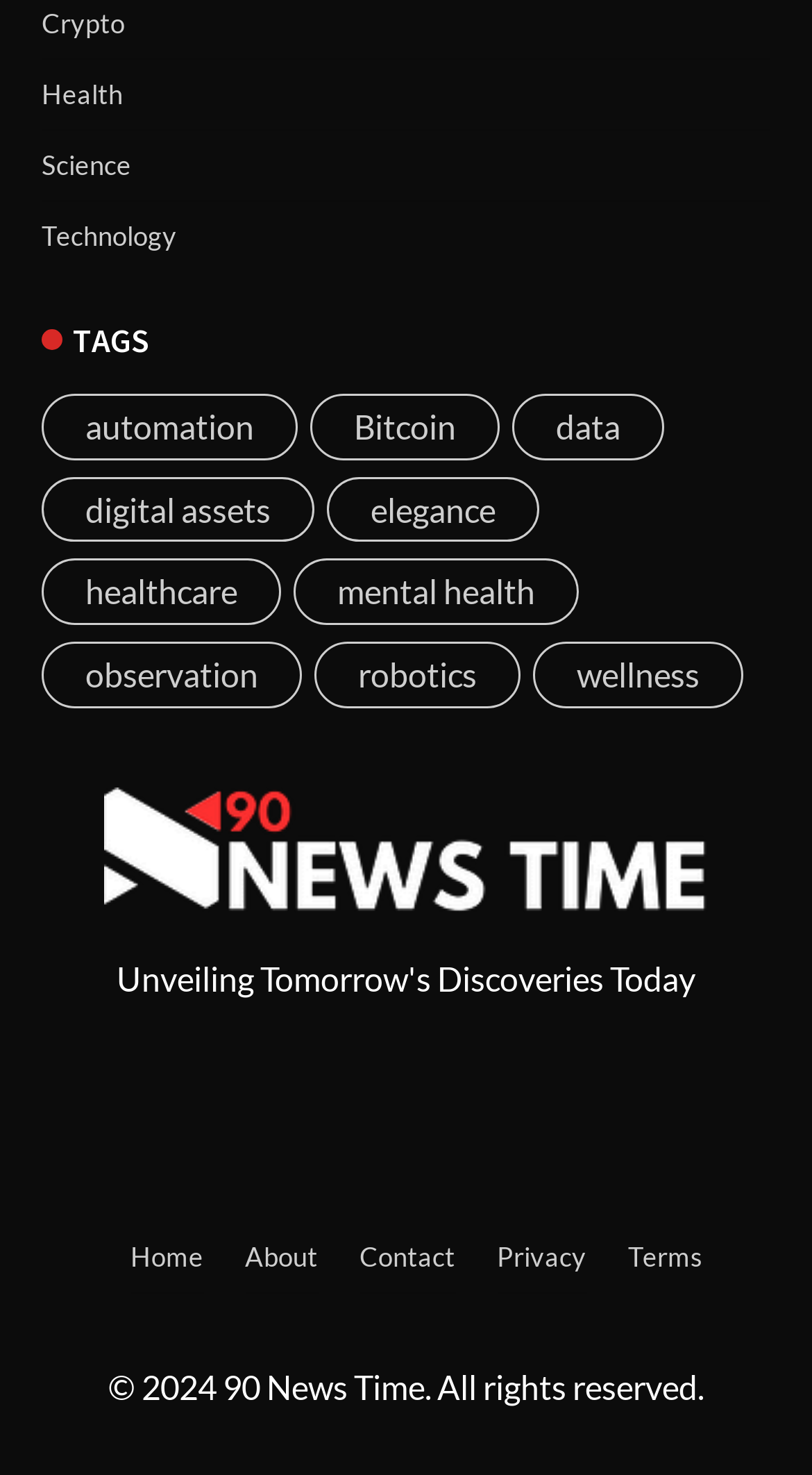What are the main categories?
Please provide a comprehensive answer based on the visual information in the image.

The main categories are listed at the top of the webpage, with links to 'Crypto', 'Health', 'Science', and 'Technology'.